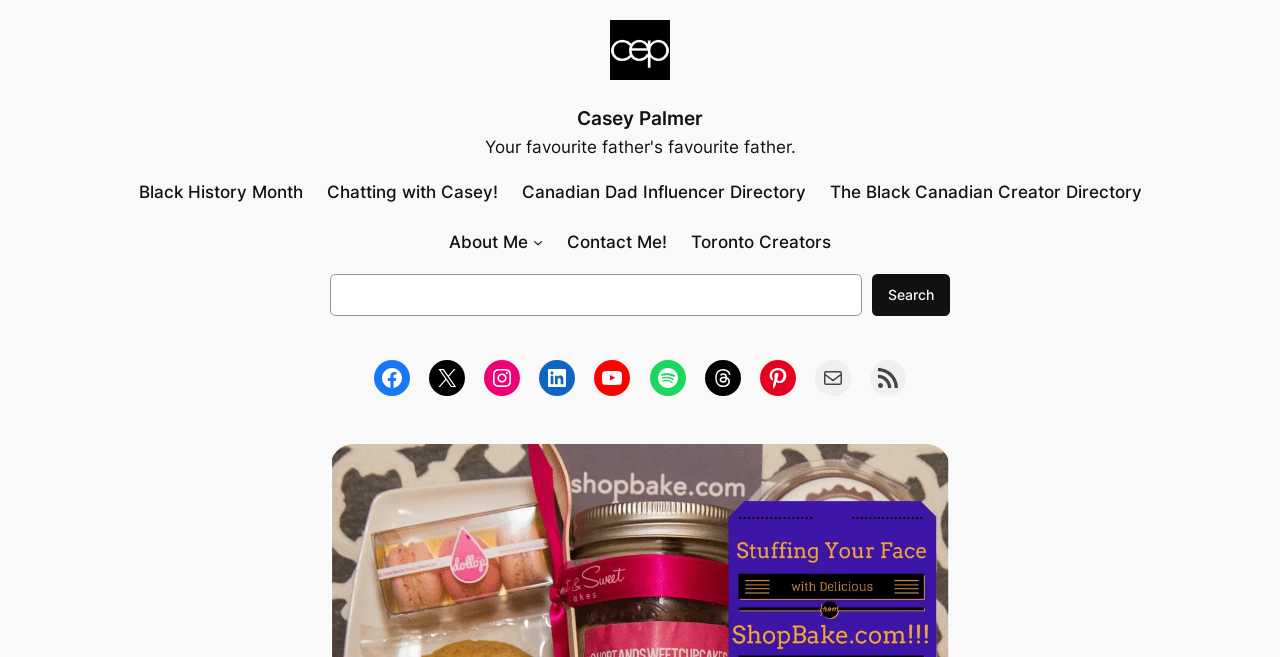Please find the bounding box coordinates of the section that needs to be clicked to achieve this instruction: "Contact Casey Palmer".

[0.637, 0.548, 0.665, 0.602]